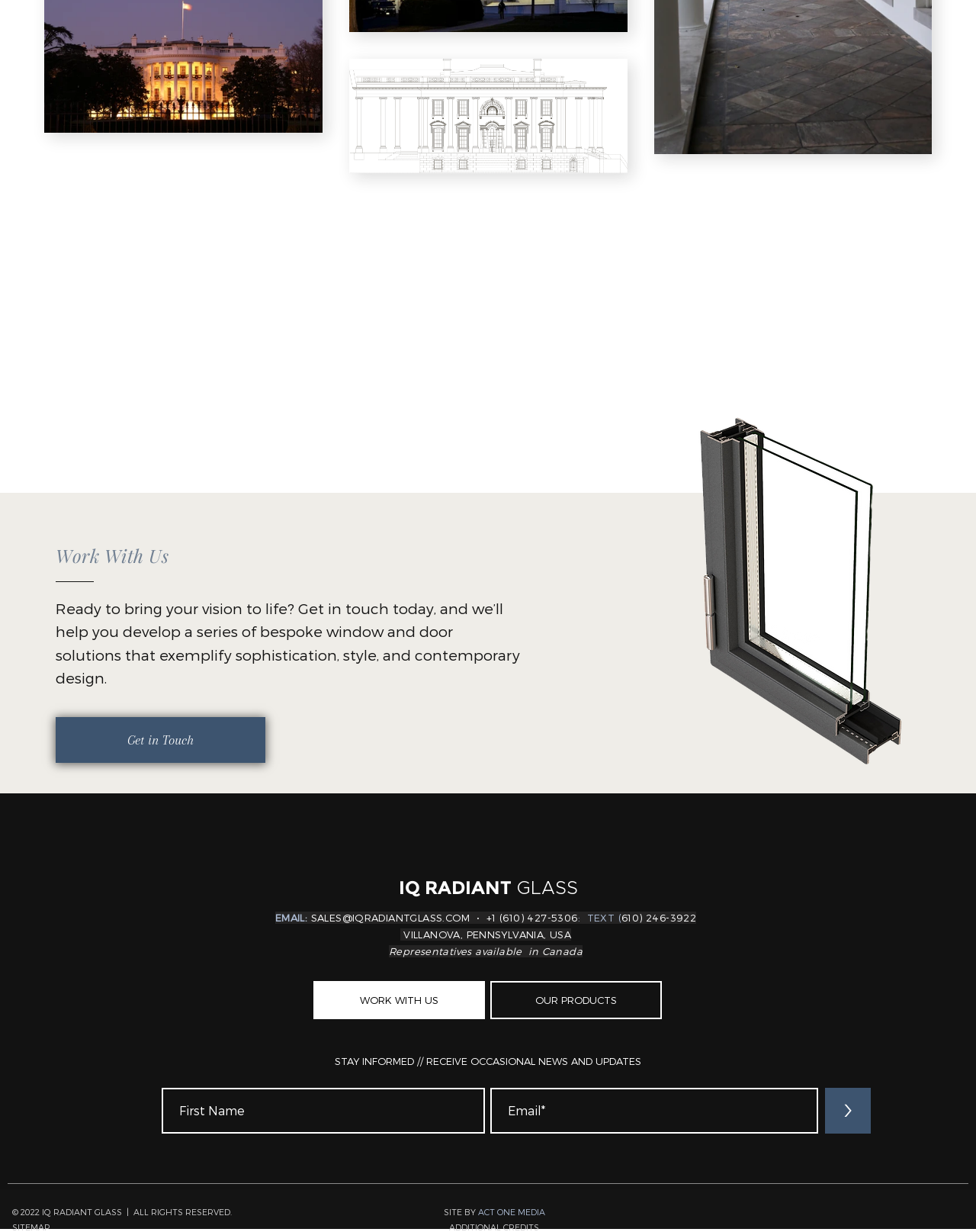Provide the bounding box coordinates for the UI element that is described as: "parent_node: Alcoholics Anonymous District 22".

None